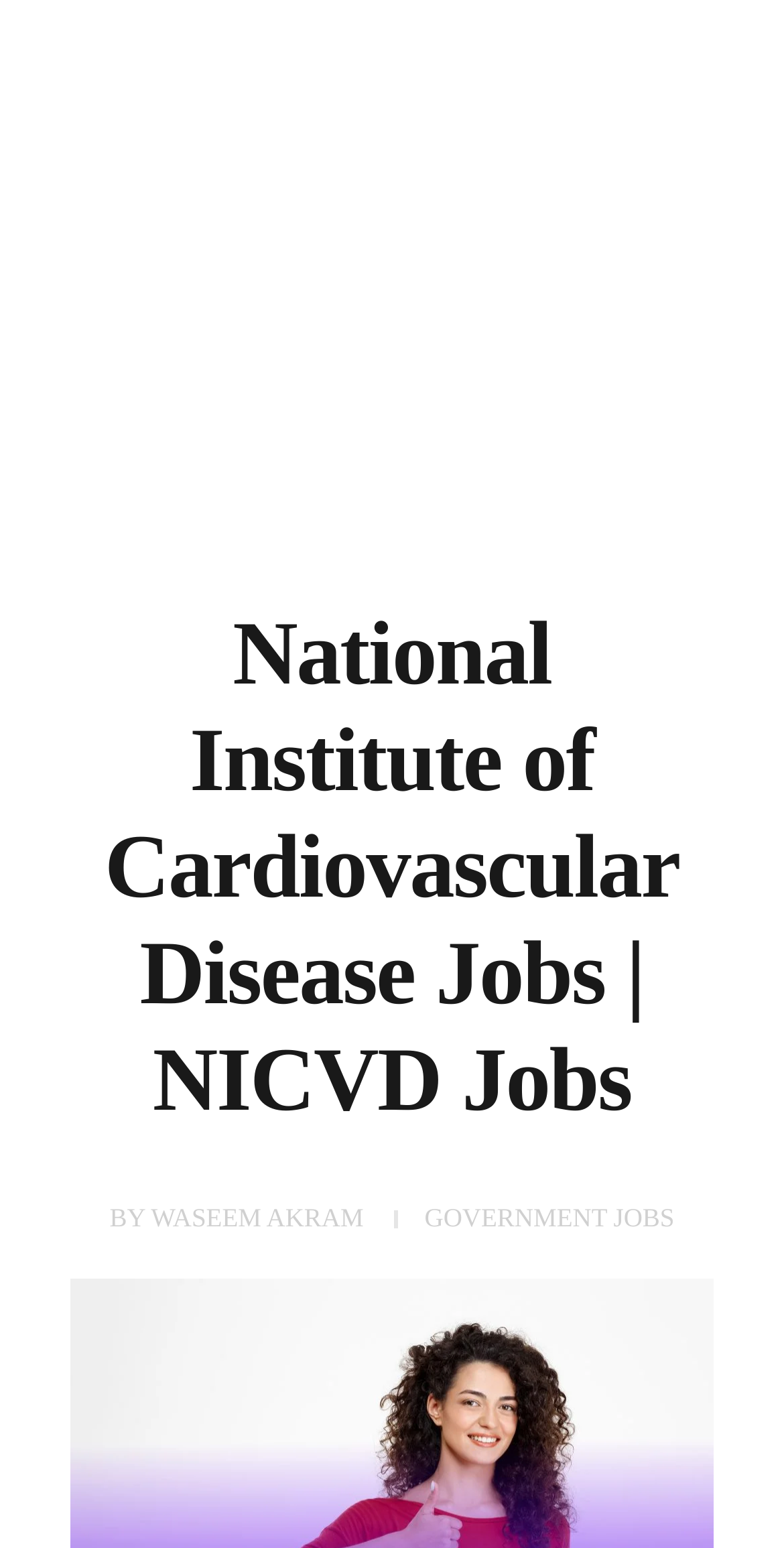Who posted the job?
Carefully analyze the image and provide a detailed answer to the question.

I found the answer by looking at the link element 'WASEEM AKRAM' which is a sibling of the StaticText element 'BY'.